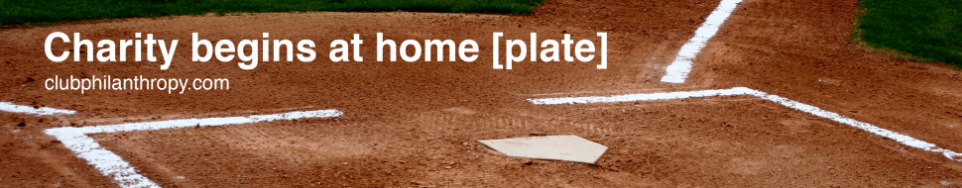Look at the image and write a detailed answer to the question: 
What is the theme of the message in the image?

The caption 'Charity begins at home [plate]' and the inclusion of 'clubphilanthropy.com' suggest that the theme of the message in the image is philanthropy, emphasizing the importance of supporting local causes and organizations.